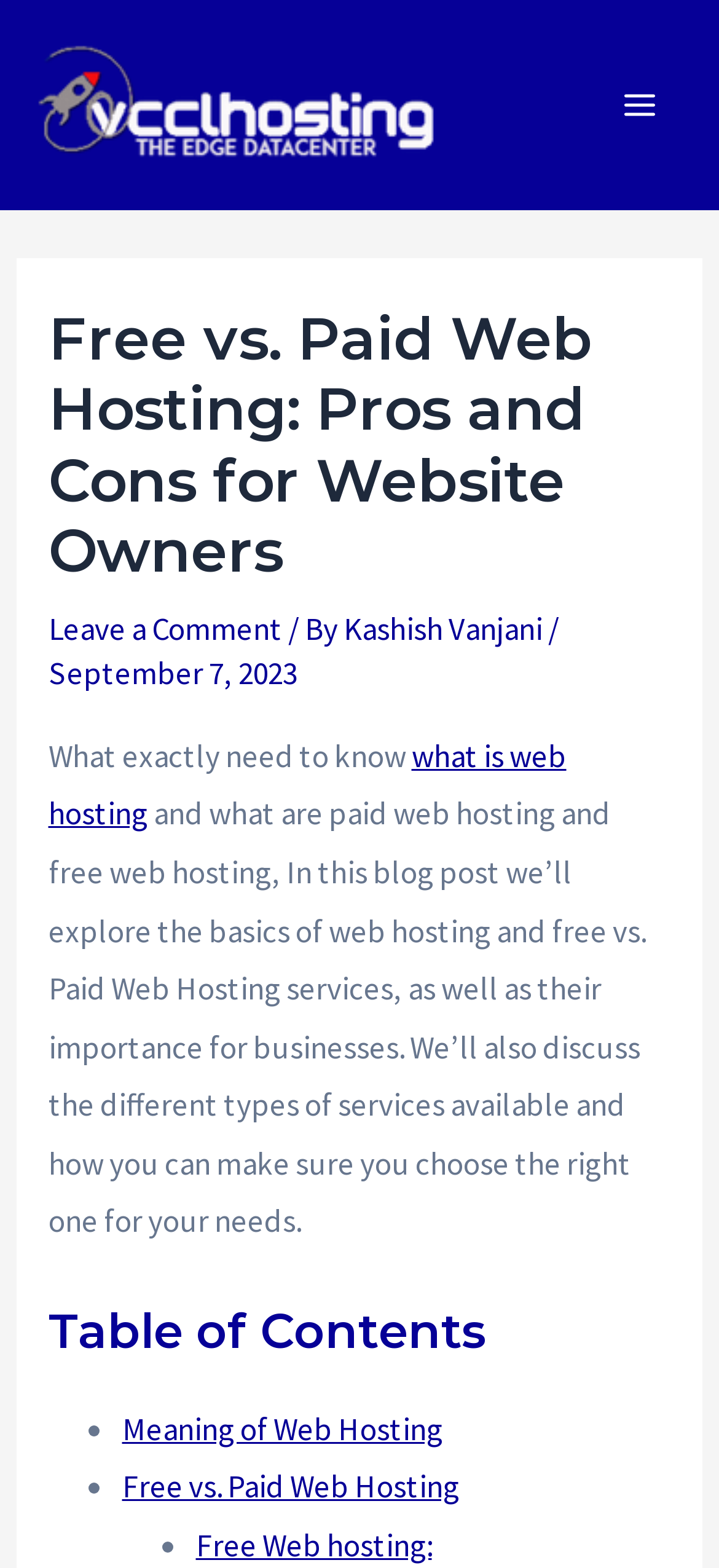Please pinpoint the bounding box coordinates for the region I should click to adhere to this instruction: "Read the article by Kashish Vanjani".

[0.477, 0.388, 0.762, 0.413]